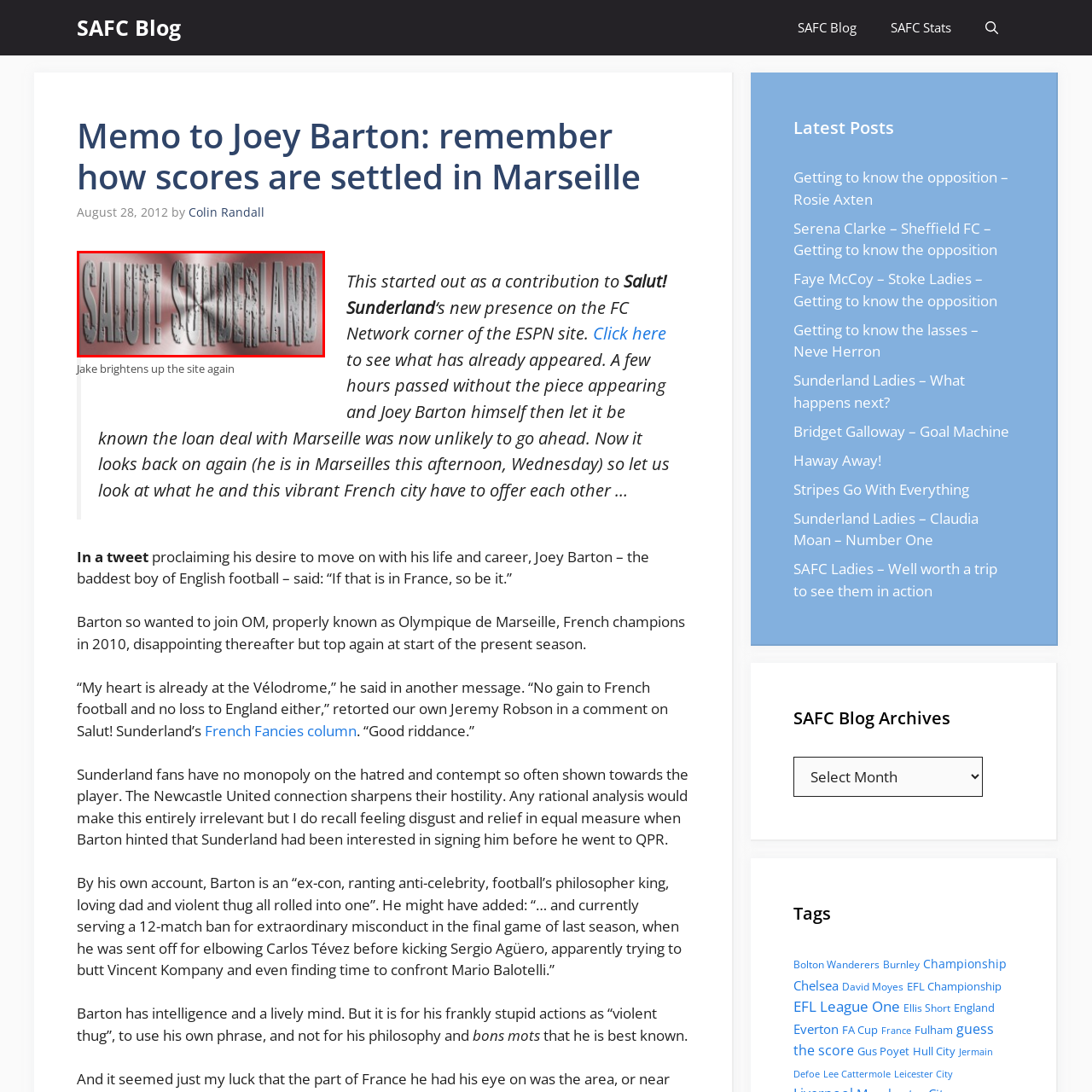Describe extensively the contents of the image within the red-bordered area.

The image features a stylized graphic with the text "SALUT! SUNDERLAND" prominently displayed. The lettering has a textured, metallic finish, giving it a bold, impactful appearance that draws attention. The background appears to have a gradient with soft hues, enhancing the visual appeal of the text. This design likely symbolizes a vibrant, community-focused publication centered around Sunderland, reflecting the passionate spirit of its football culture and the local community's engagement with the sport. The overall aesthetic suggests a warm and welcoming tribute, inviting readers to connect with the content related to Sunderland's football scene.